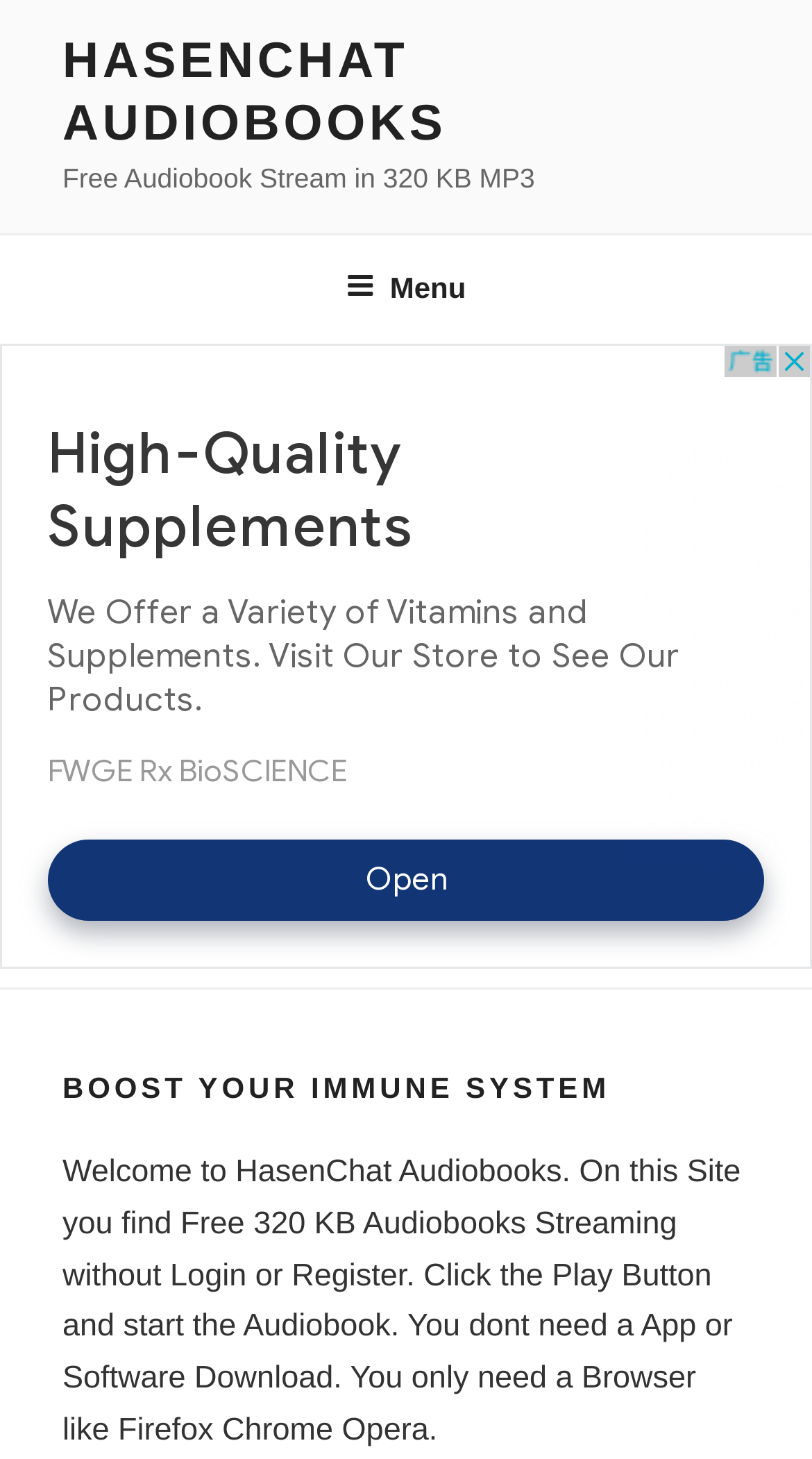Elaborate on the information and visuals displayed on the webpage.

The webpage is an audiobook streaming platform called HasenChat Audiobooks. At the top, there is a link to the website's homepage, labeled "HASENCHAT AUDIOBOOKS", situated near the left edge of the page. Below it, a static text element displays the tagline "Free Audiobook Stream in 320 KB MP3". 

To the right of the tagline, a top menu navigation bar is located, spanning the entire width of the page. Within this menu, a button labeled "Menu" is positioned near the center. 

Below the top menu, a large advertisement region occupies most of the page's width, stretching from the top to the bottom. Within this region, a header section contains a prominent heading "BOOST YOUR IMMUNE SYSTEM", situated near the top-left corner of the advertisement. 

Below the heading, a lengthy static text element provides a welcome message, describing the website's features, such as free audiobook streaming without login or registration, and the ability to start playing audiobooks directly in the browser. This text element is positioned near the bottom of the advertisement region, taking up most of its width.